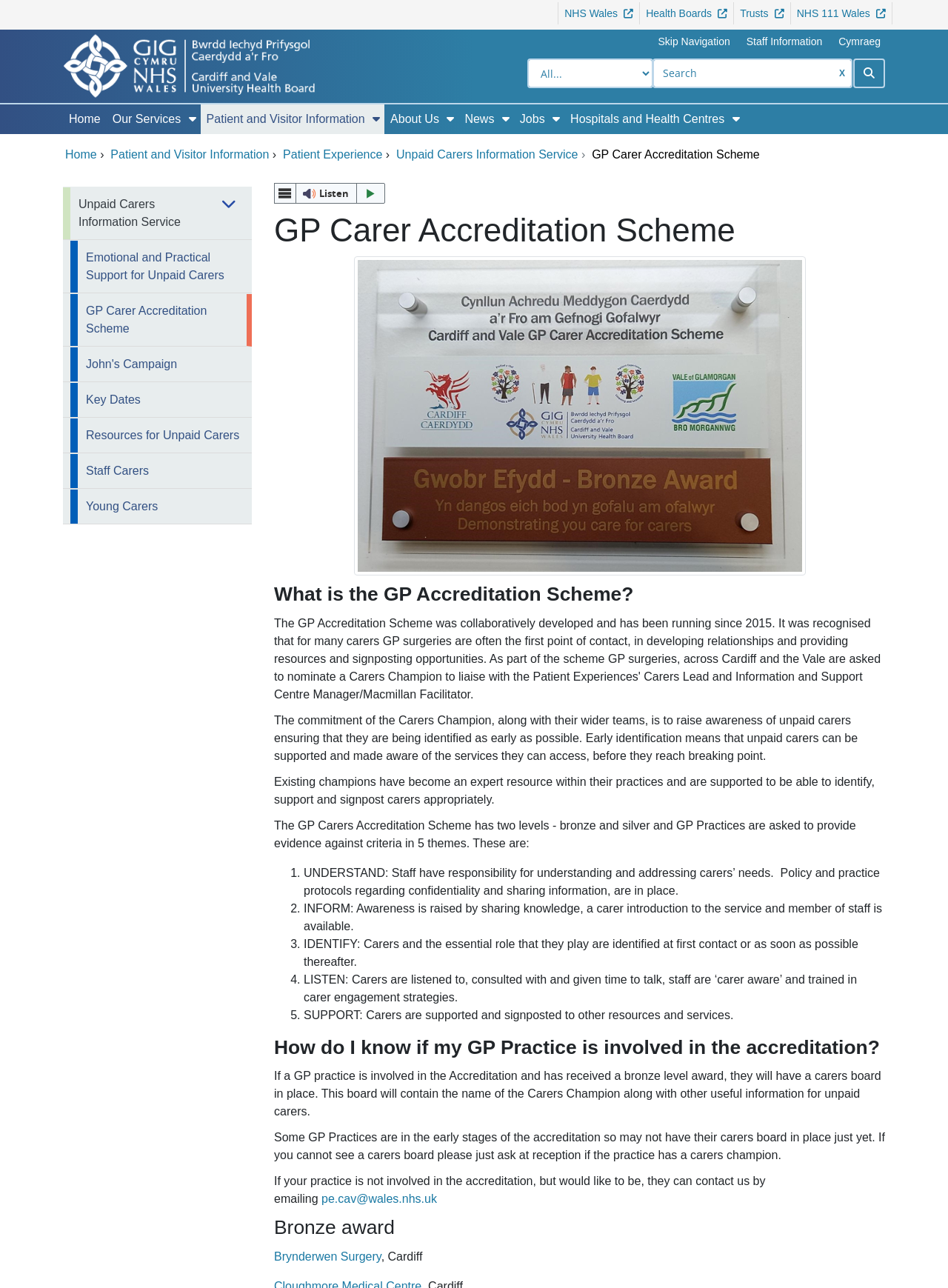Determine the bounding box coordinates of the area to click in order to meet this instruction: "Follow on Facebook".

None